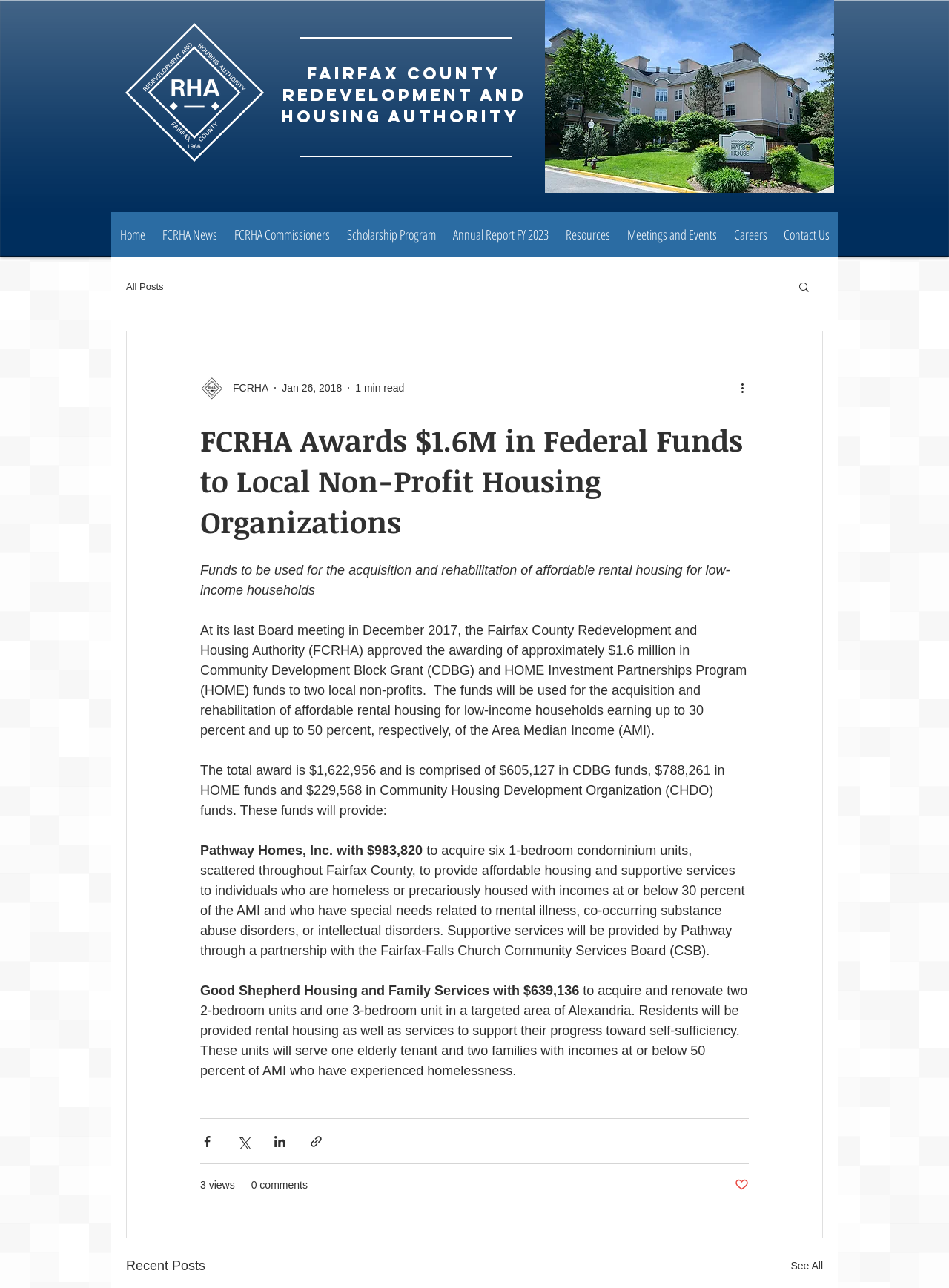Locate the bounding box of the UI element described in the following text: "Rheumatoid arthritis (RA)".

None